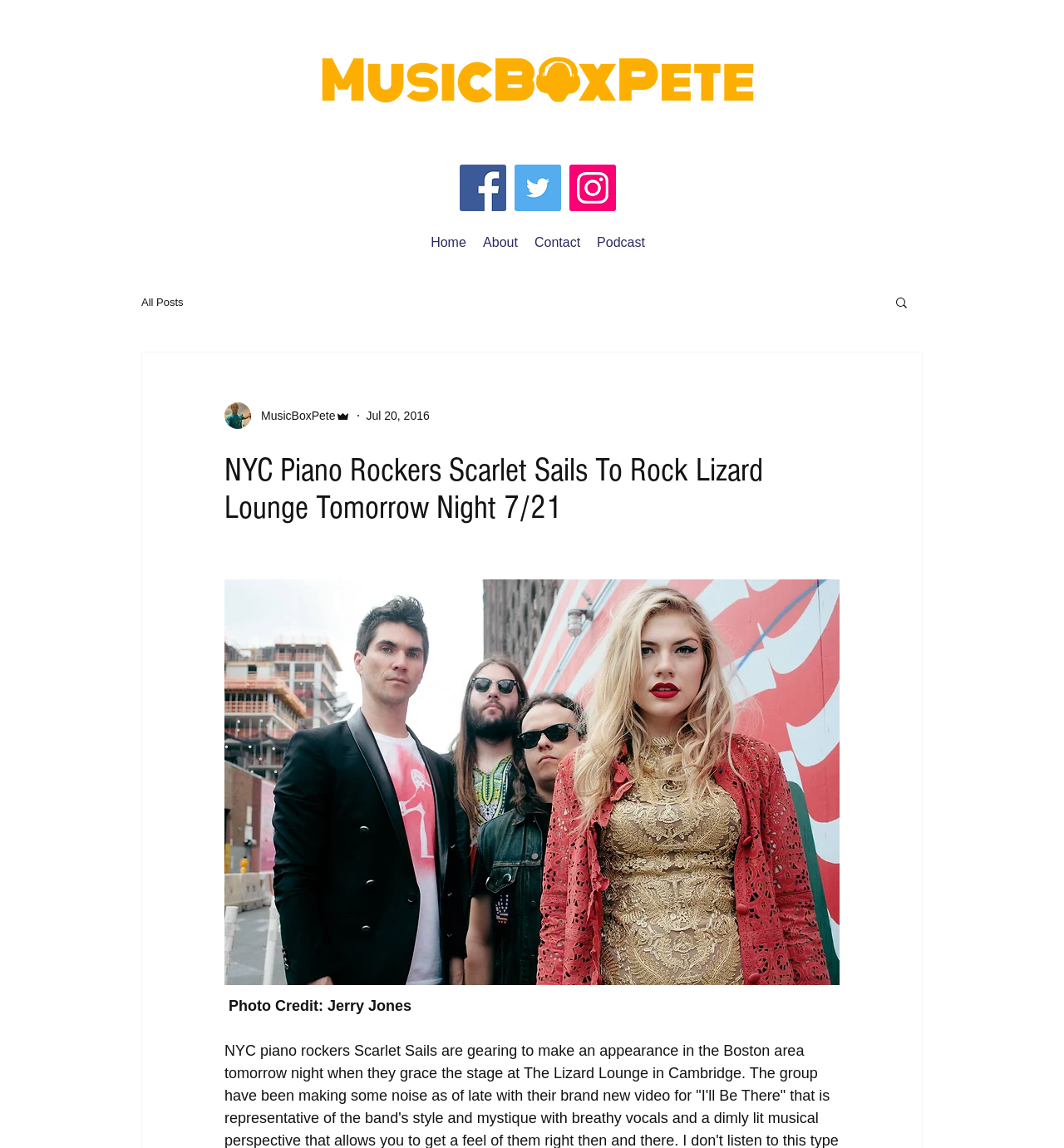Determine the main headline of the webpage and provide its text.

NYC Piano Rockers Scarlet Sails To Rock Lizard Lounge Tomorrow Night 7/21